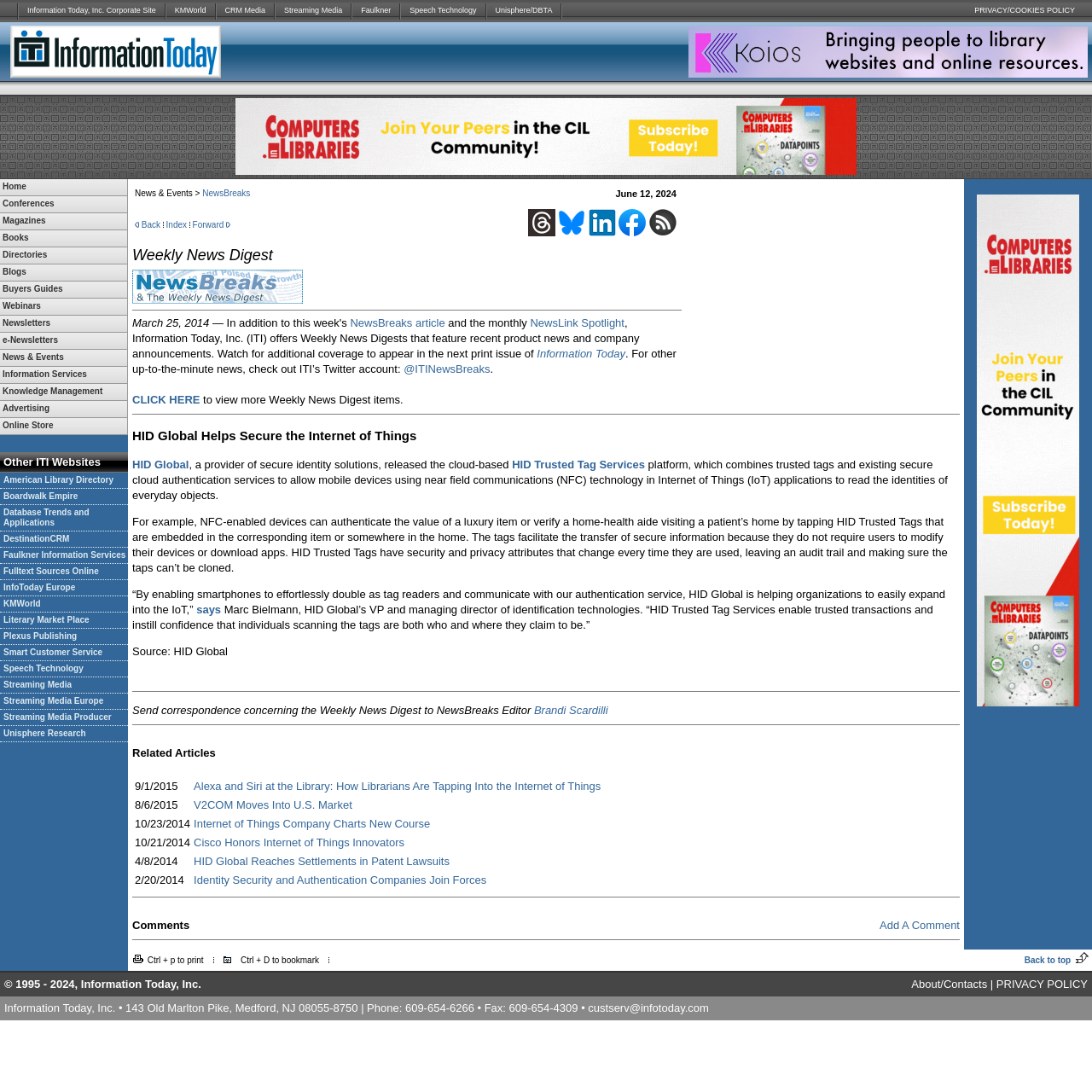Identify the bounding box coordinates for the element you need to click to achieve the following task: "Click Advertisement". The coordinates must be four float values ranging from 0 to 1, formatted as [left, top, right, bottom].

[0.63, 0.024, 0.996, 0.071]